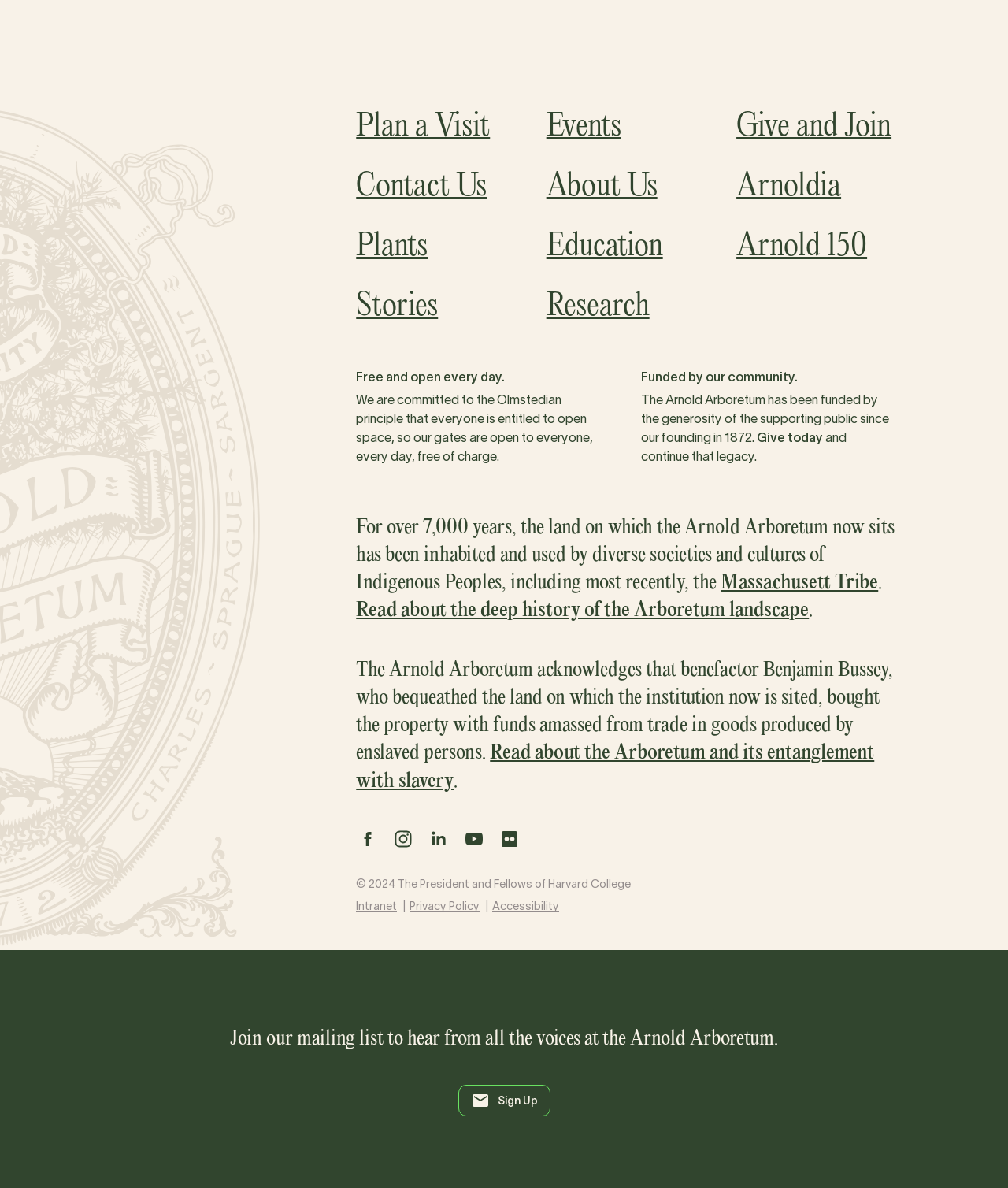What is the year mentioned in the copyright text?
Please ensure your answer is as detailed and informative as possible.

The copyright text is present at the bottom of the webpage and reads '© 2024 The President and Fellows of Harvard College'. The year mentioned in this text is 2024.